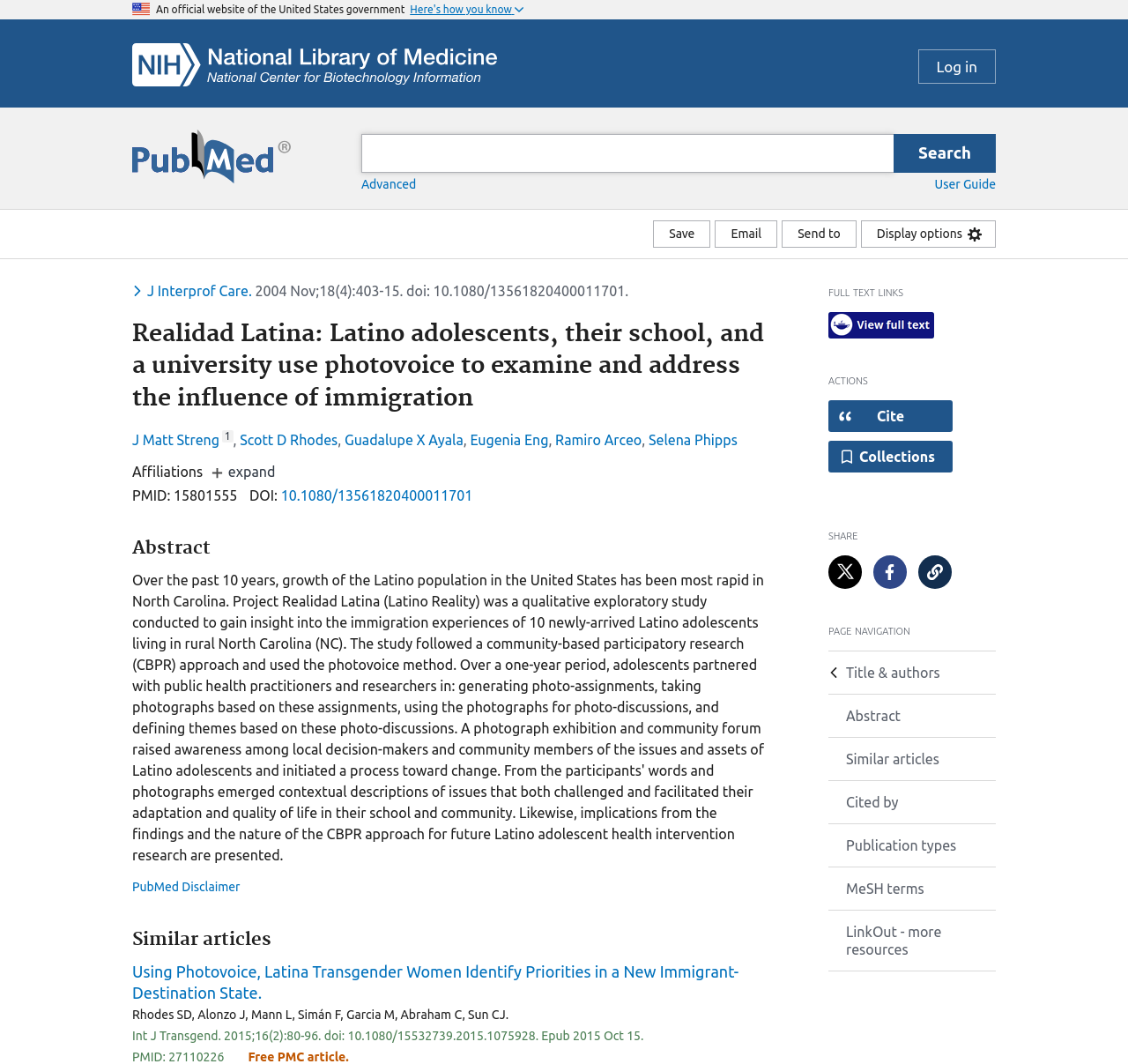Please pinpoint the bounding box coordinates for the region I should click to adhere to this instruction: "Save the article".

[0.579, 0.207, 0.63, 0.233]